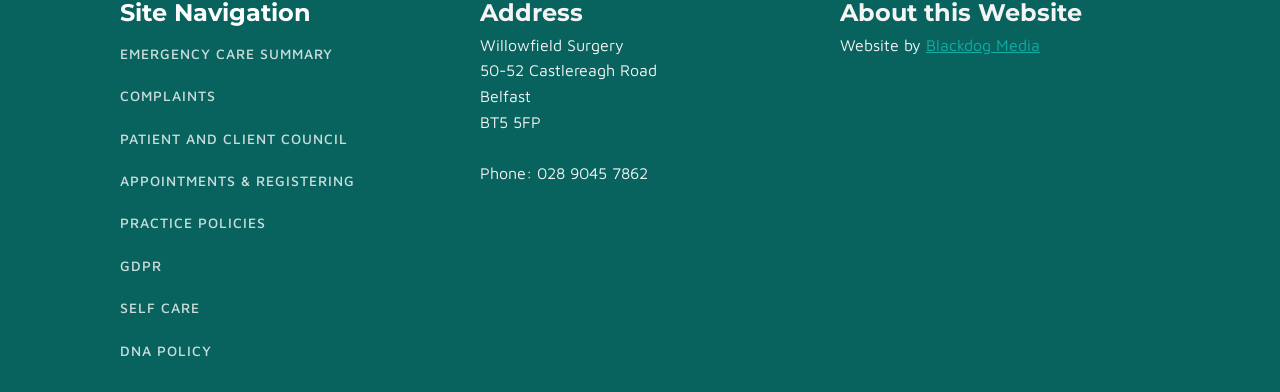What is the phone number of the surgery?
Please provide a comprehensive answer based on the details in the screenshot.

The phone number of the surgery can be found in the static text element 'Phone: 028 9045 7862' located at the top of the webpage, with a bounding box of [0.375, 0.418, 0.506, 0.464].